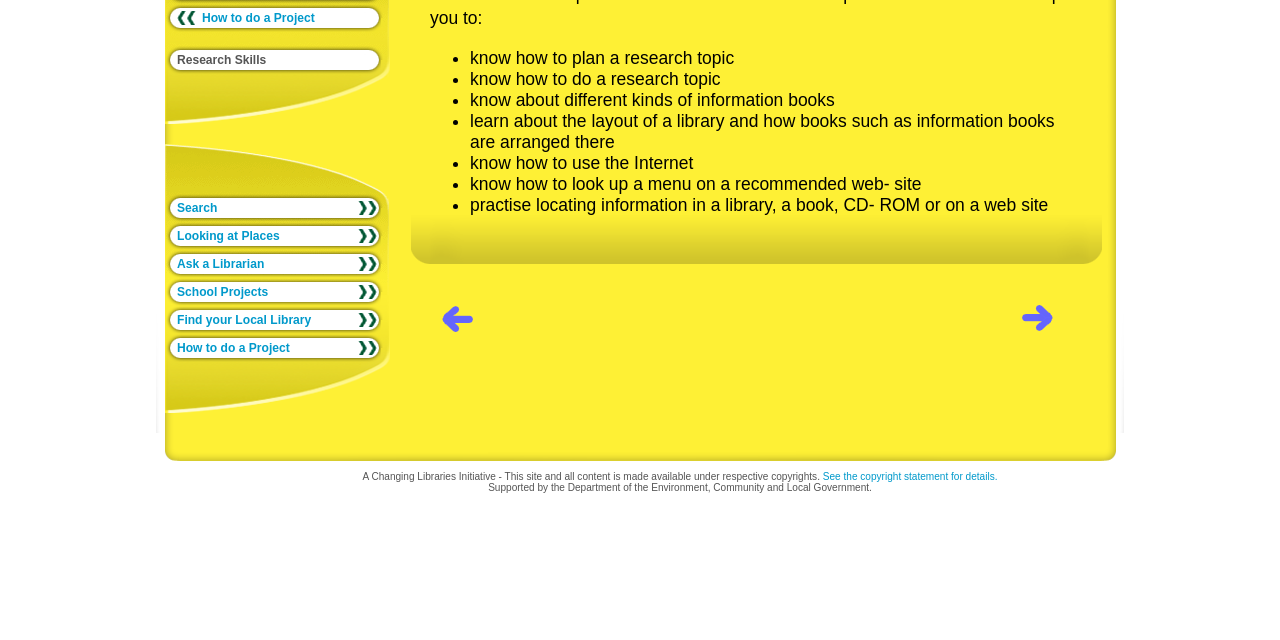Find the UI element described as: "YouTube" and predict its bounding box coordinates. Ensure the coordinates are four float numbers between 0 and 1, [left, top, right, bottom].

None